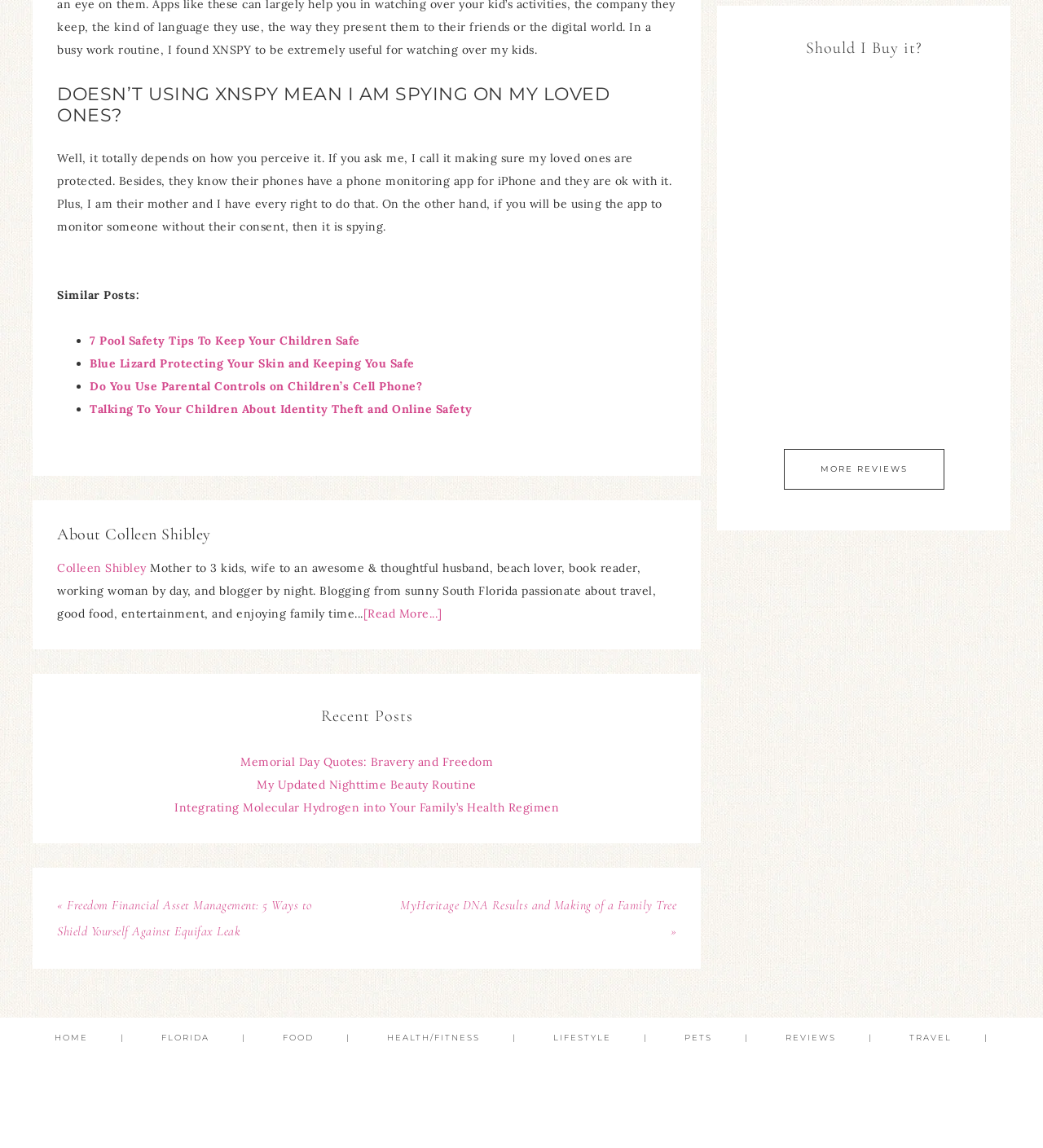Please identify the bounding box coordinates of the area that needs to be clicked to follow this instruction: "Click on 'About Colleen Shibley'".

[0.055, 0.457, 0.648, 0.474]